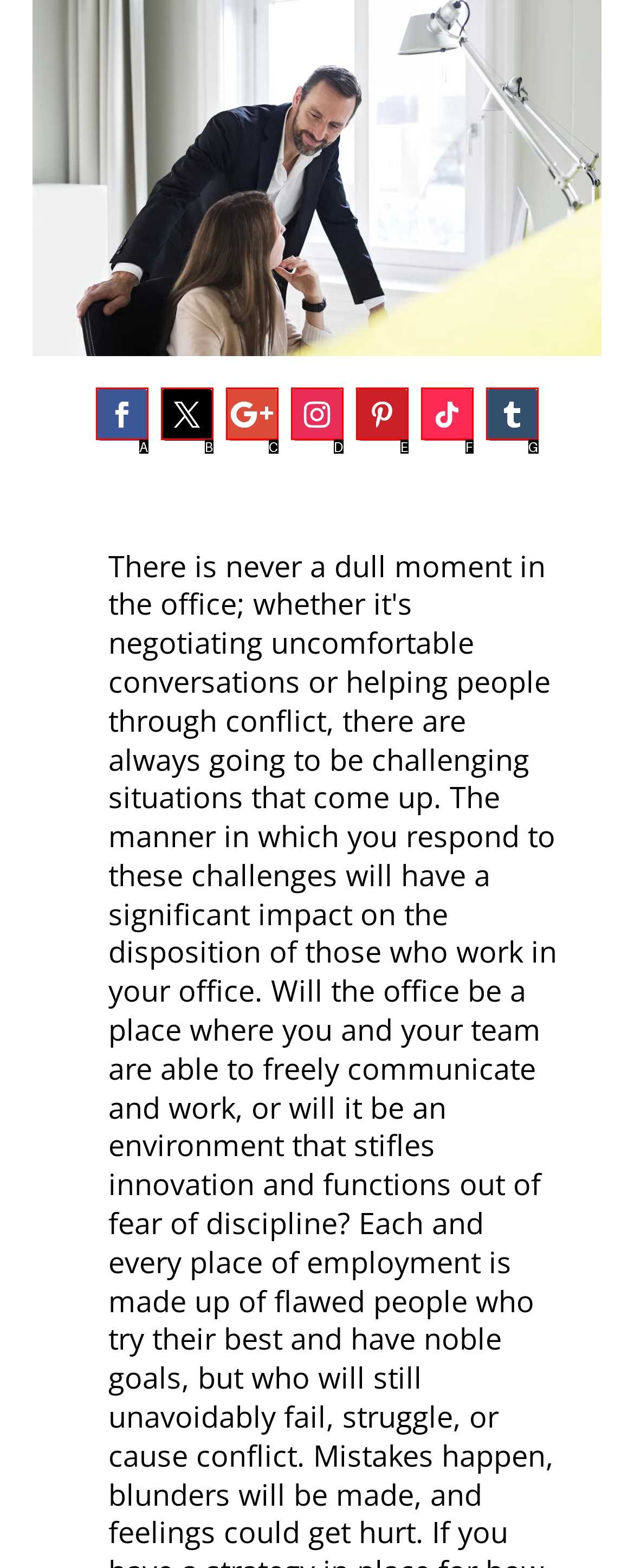Choose the HTML element that best fits the given description: YESOUL C1 Indoor Bike. Answer by stating the letter of the option.

None